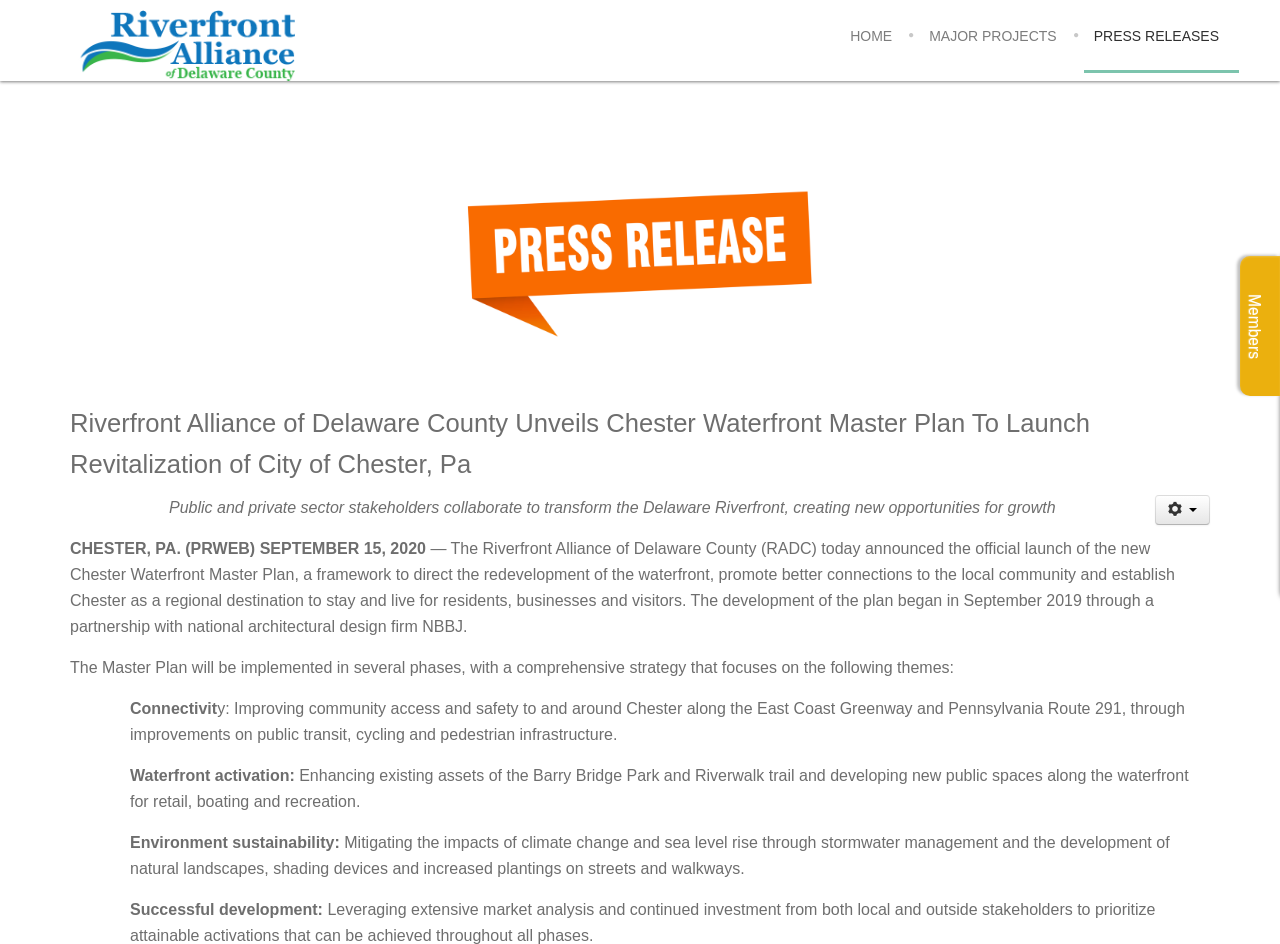What is the focus of environmental sustainability?
Give a comprehensive and detailed explanation for the question.

The focus of environmental sustainability is to mitigate the impacts of climate change and sea level rise through stormwater management and the development of natural landscapes, shading devices, and increased plantings on streets and walkways, as mentioned in the text 'Environment sustainability: Mitigating the impacts of climate change and sea level rise through stormwater management and the development of natural landscapes, shading devices and increased plantings on streets and walkways'.